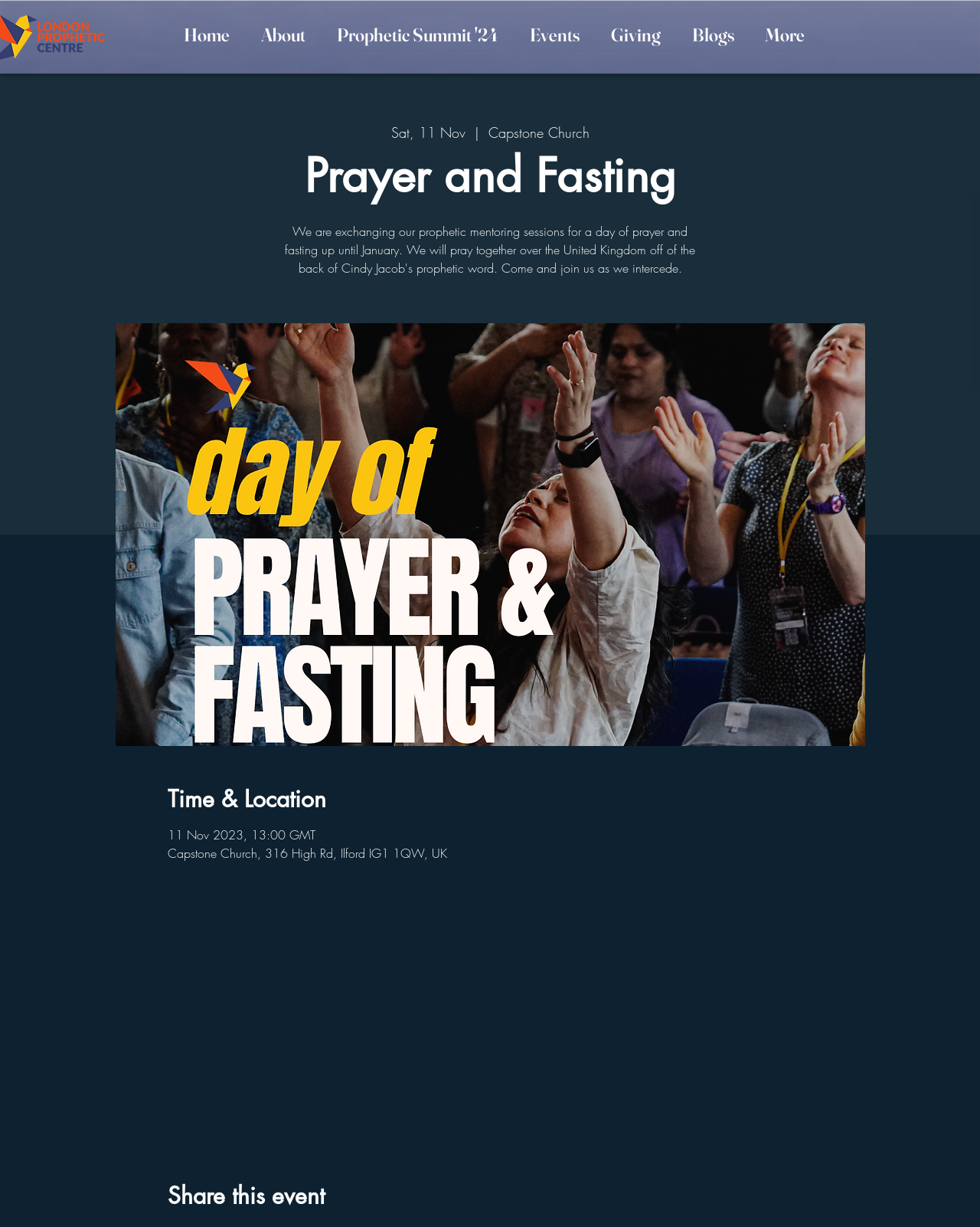What is the time of the Prayer and Fasting event?
Refer to the image and provide a one-word or short phrase answer.

13:00 GMT